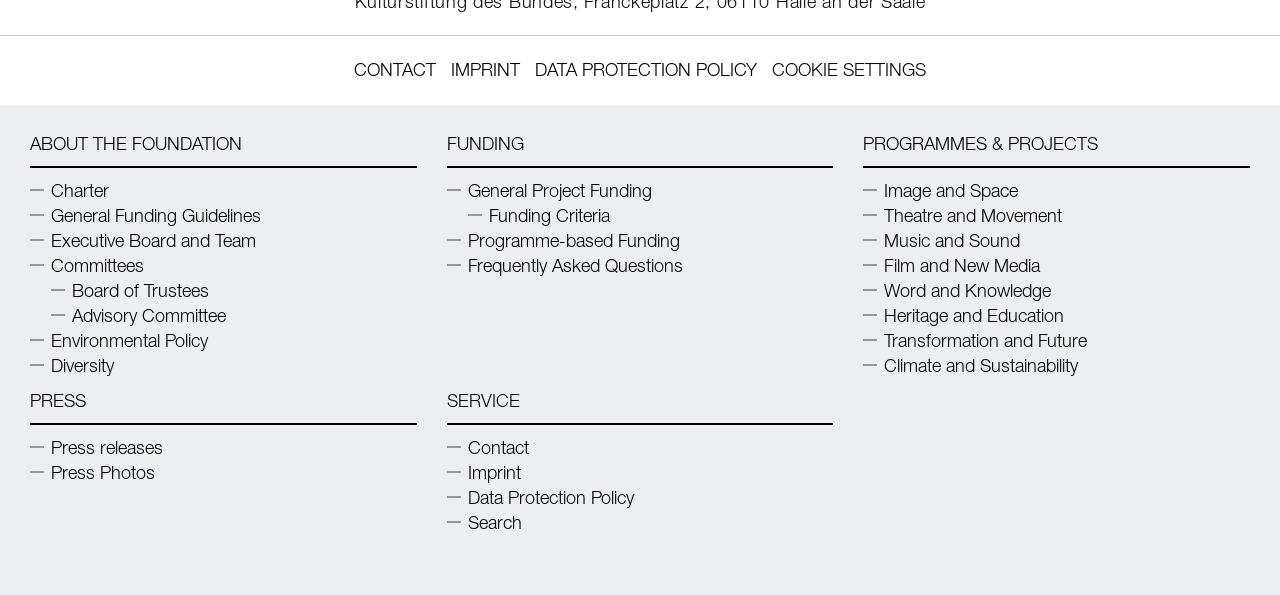Find the bounding box coordinates for the area that must be clicked to perform this action: "access data protection policy".

[0.418, 0.099, 0.591, 0.134]